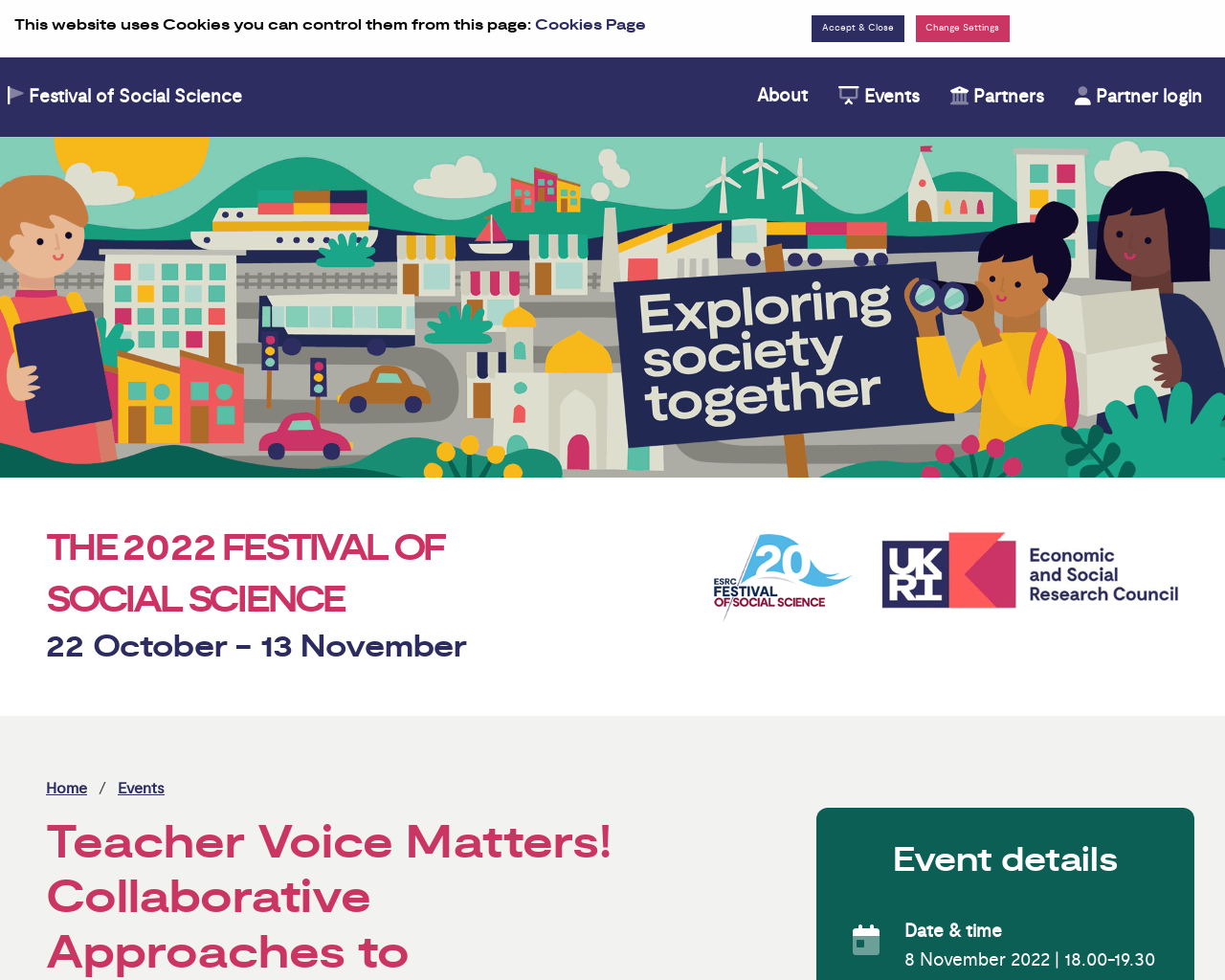Write an extensive caption that covers every aspect of the webpage.

This webpage appears to be an event page for a specific event, "Teacher Voice Matters! Collaborative Approaches to Research Agendas", which is part of the Festival of Social Science. 

At the top left corner, there is a link to skip to the content. Below it, there is a notification about the website using cookies, with a link to the cookies page and buttons to accept and close or change settings.

The top navigation bar has links to the Festival of Social Science, About, Events, Partners, and Partner login. On the right side of the navigation bar, there is a Festival of Social Science logo, which is also an image.

Below the navigation bar, there is a large banner with the text "THE 2022 FESTIVAL OF SOCIAL SCIENCE" and the dates "22 October - 13 November". On the right side of the banner, there is an image of the FoSS and ESRC logos.

Further down, there is a navigation section that indicates the current location, with links to the Home and Events pages. 

The main content of the page is about the event details, with a heading "Event details" and text describing the date and time of the event, "8 November 2022 | 18.00-19.30".